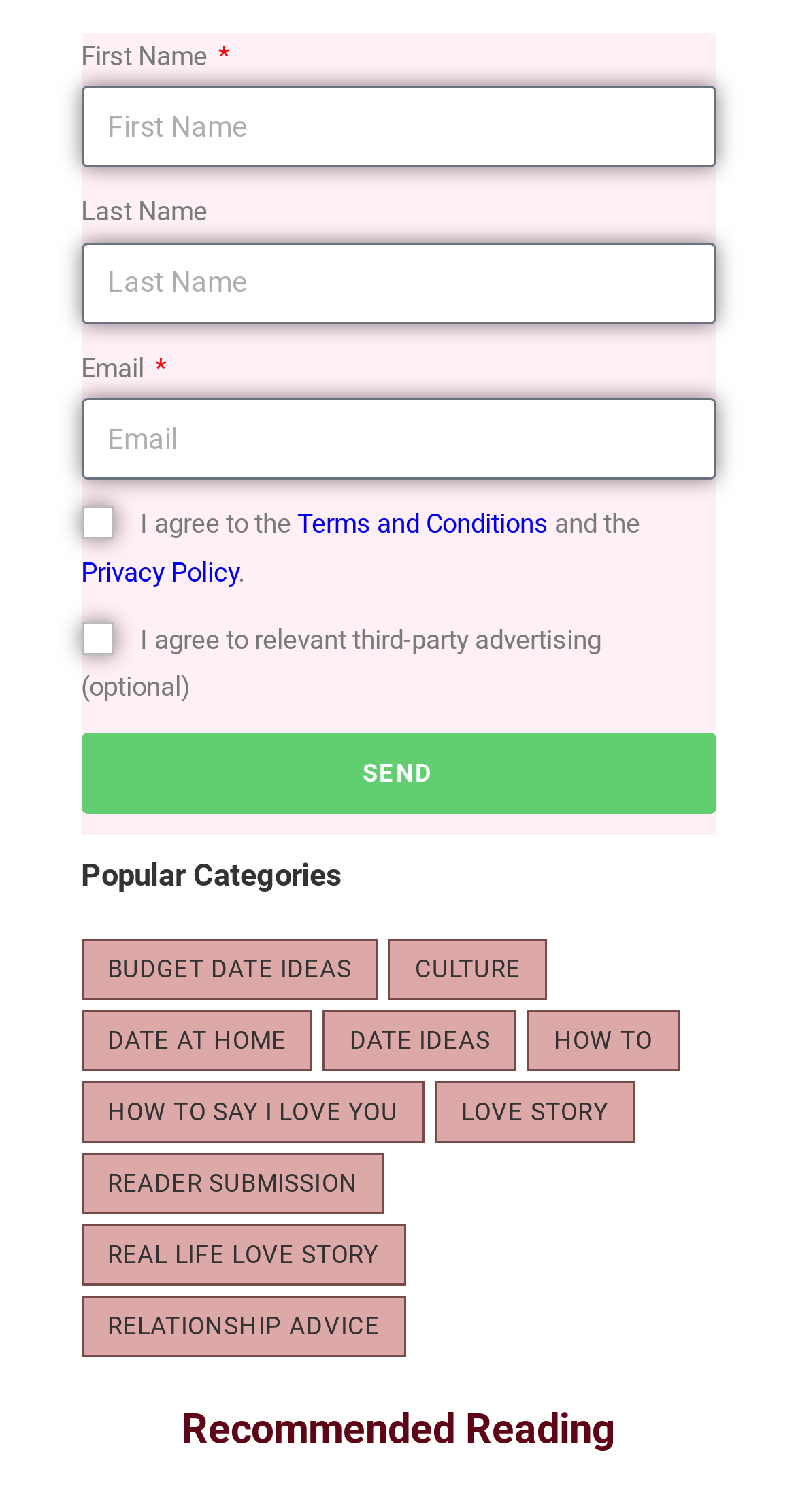Please identify the bounding box coordinates of the clickable region that I should interact with to perform the following instruction: "Click the SEND button". The coordinates should be expressed as four float numbers between 0 and 1, i.e., [left, top, right, bottom].

[0.101, 0.484, 0.899, 0.538]